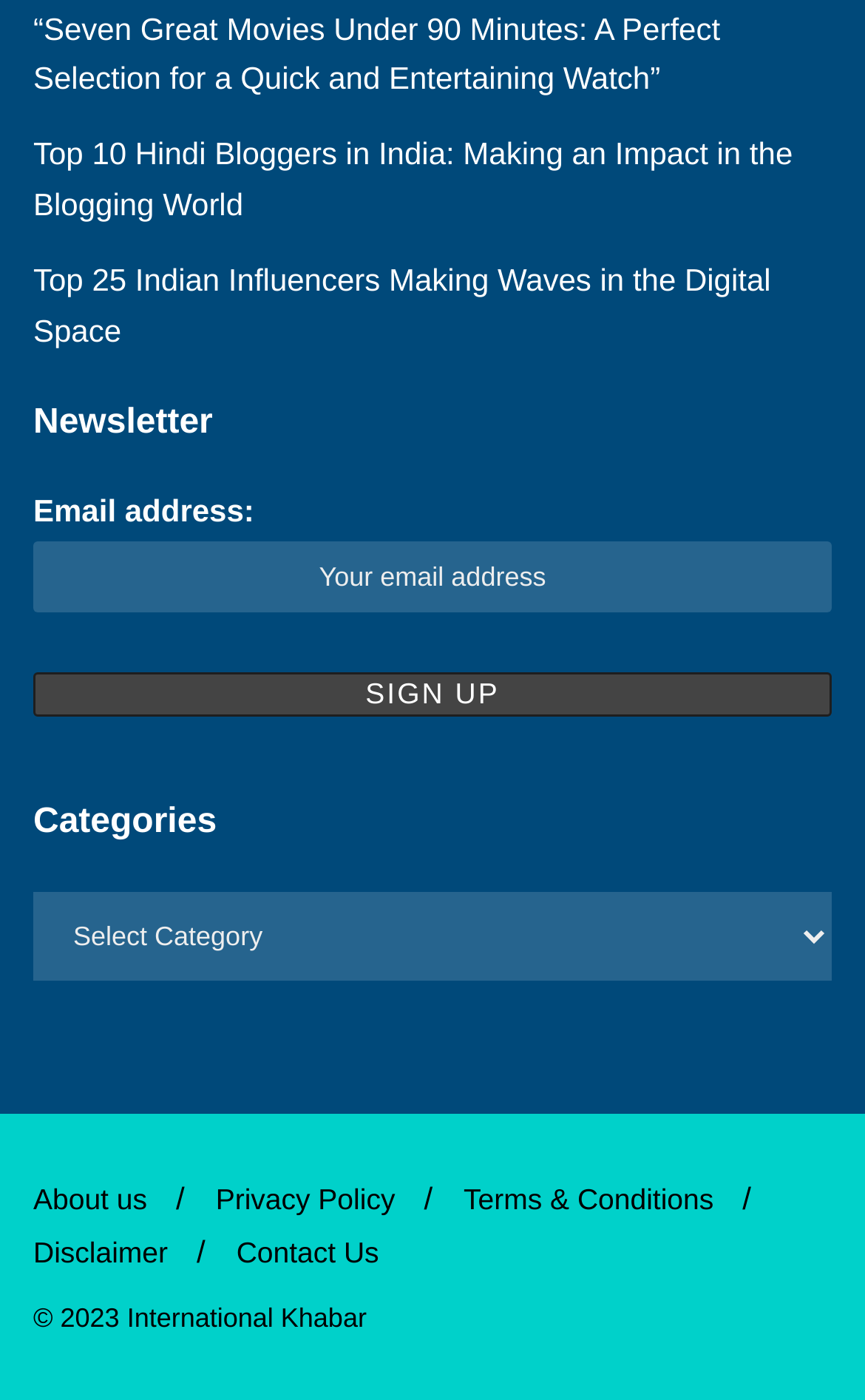What is the category selection element?
Using the picture, provide a one-word or short phrase answer.

ComboBox